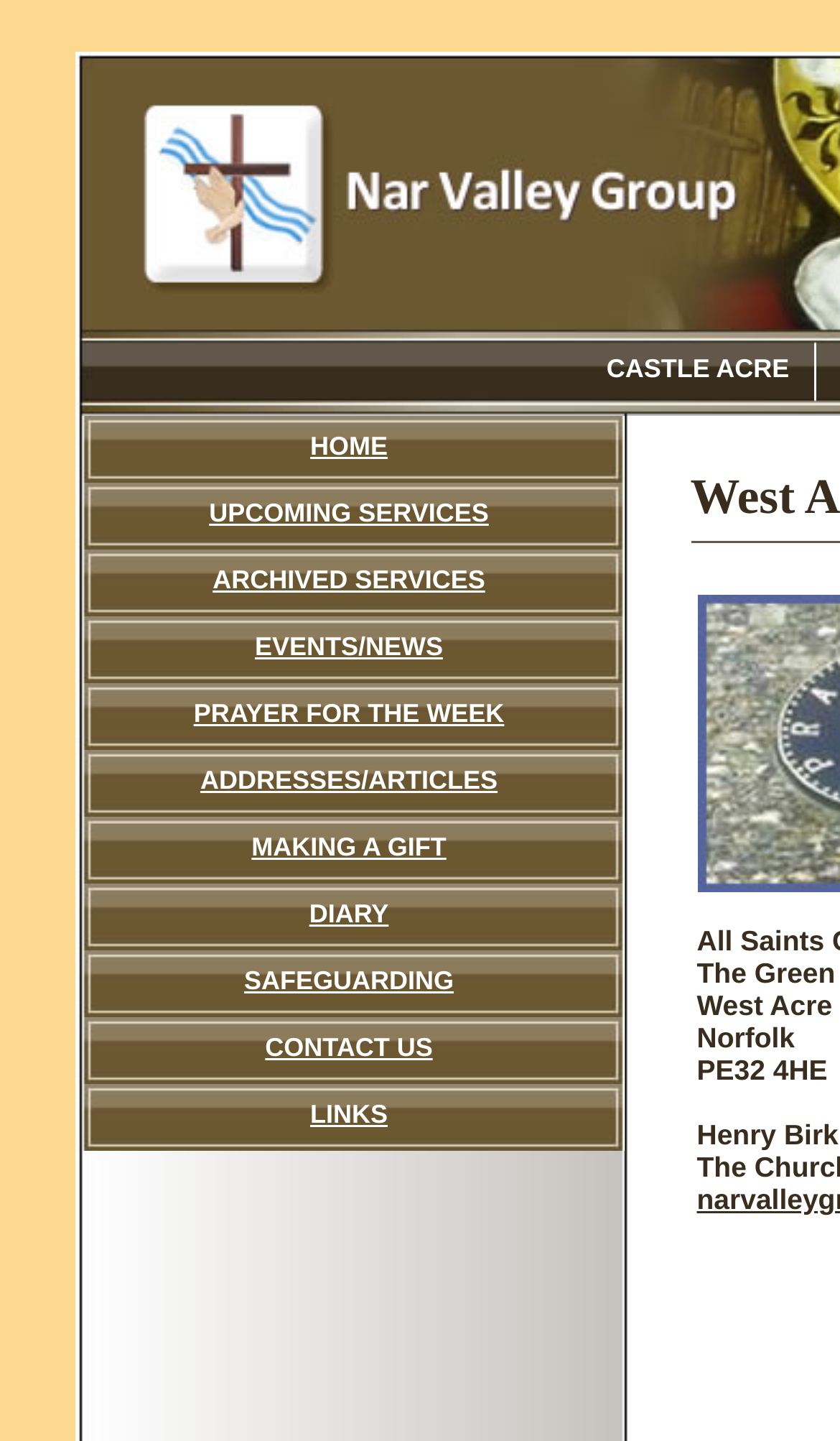Given the webpage screenshot, identify the bounding box of the UI element that matches this description: "PRAYER FOR THE WEEK".

[0.0, 0.474, 0.654, 0.52]